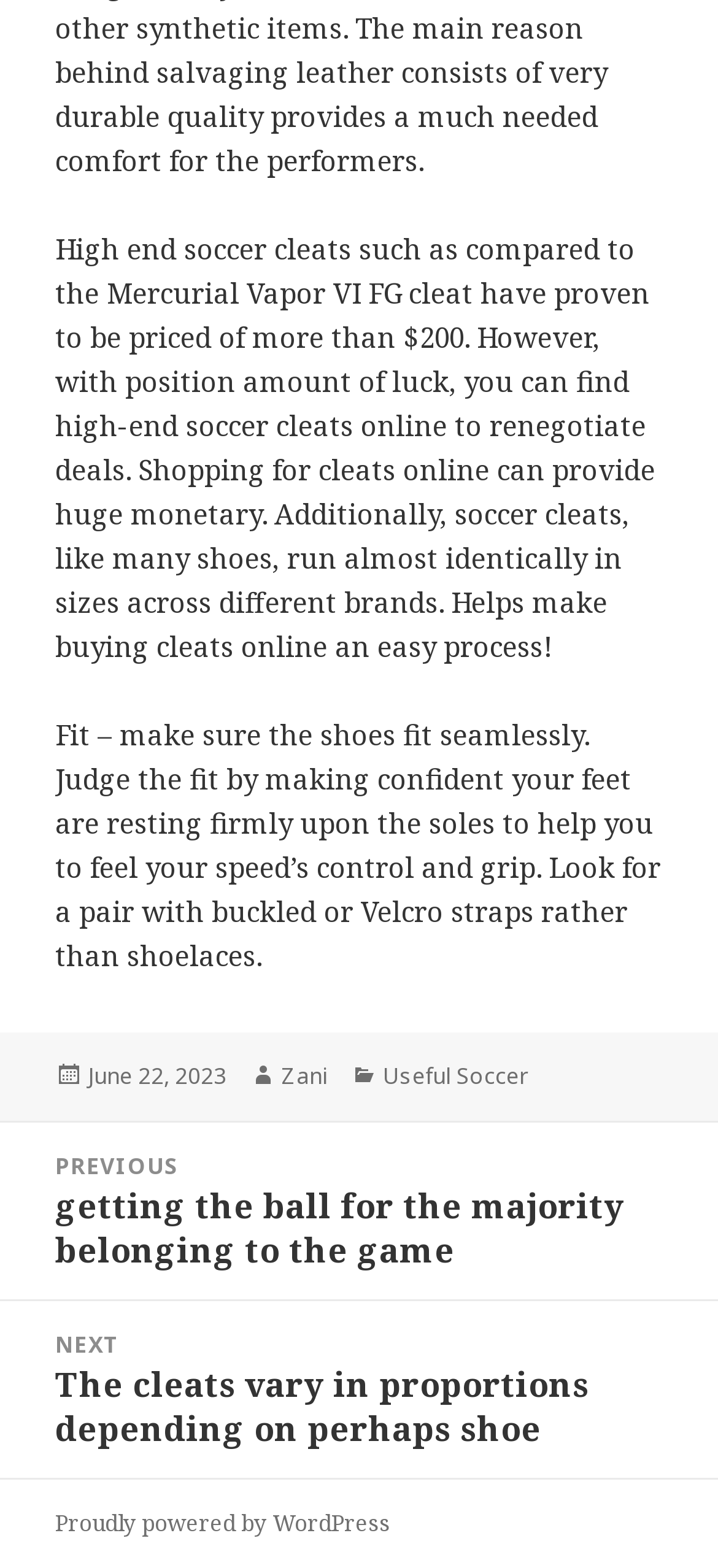What is the name of the author?
Please answer the question with a detailed and comprehensive explanation.

The author's name is mentioned in the footer section of the webpage, where it says 'Author: Zani'.